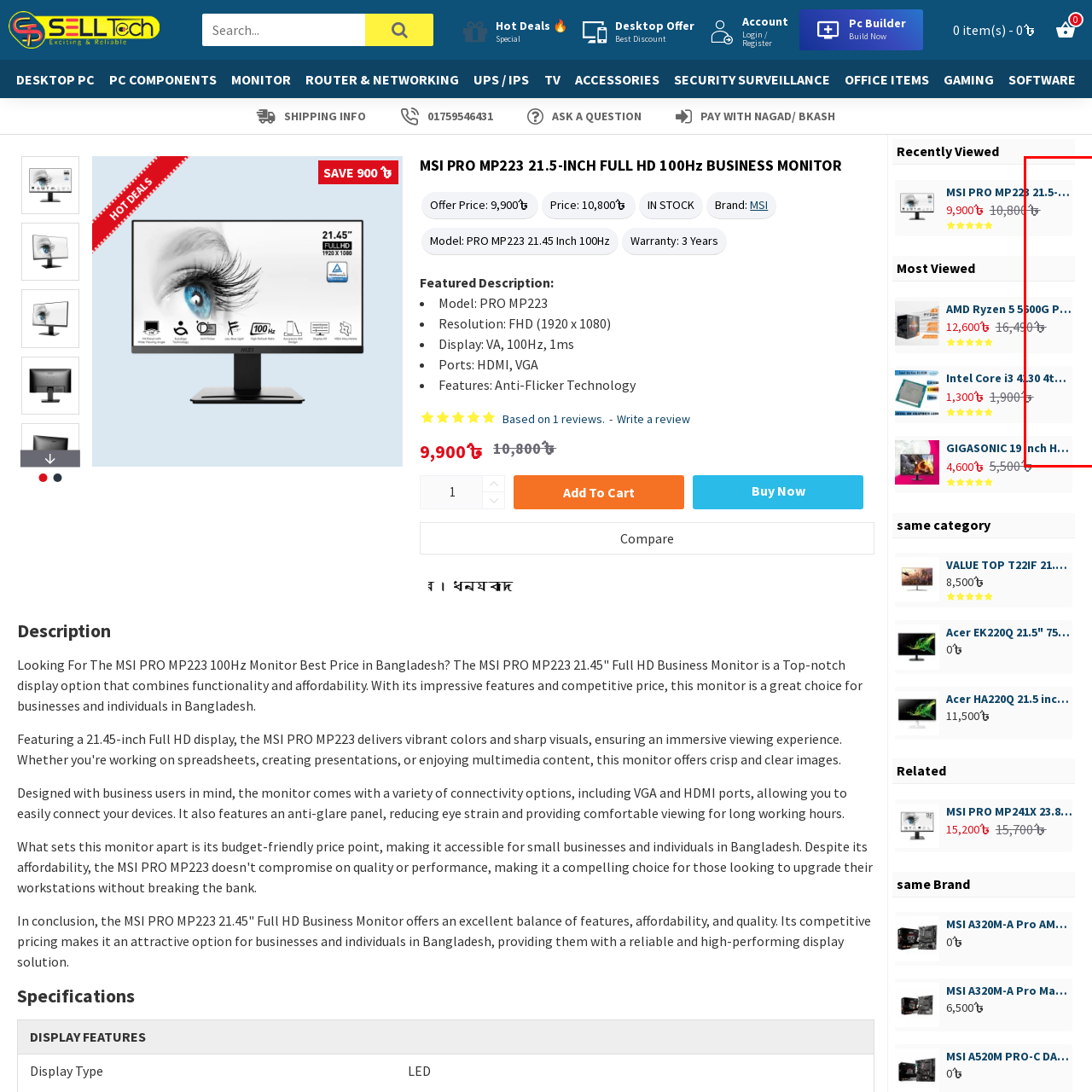Construct a detailed caption for the image enclosed in the red box.

The image features the MSI PRO MP223, a 21.5-inch Full HD monitor designed primarily for business use. Known for its impressive specifications, this model is equipped with a refresh rate of 100Hz, ensuring smooth visuals and reduced motion blur. The monitor is optimal for both work and casual use, providing a comfortable viewing experience thanks to its anti-glare panel. 

Highlighted in the context of a competitive price point of 9,900৳, this monitor stands out in the Bangladesh market for its affordability and high performance. It offers essential connectivity options including HDMI and VGA ports, catering to a variety of devices and enhancing its usability in a work setting. 

Overall, the MSI PRO MP223 is portrayed as an excellent choice for businesses and individuals seeking reliable display solutions without breaking the bank.